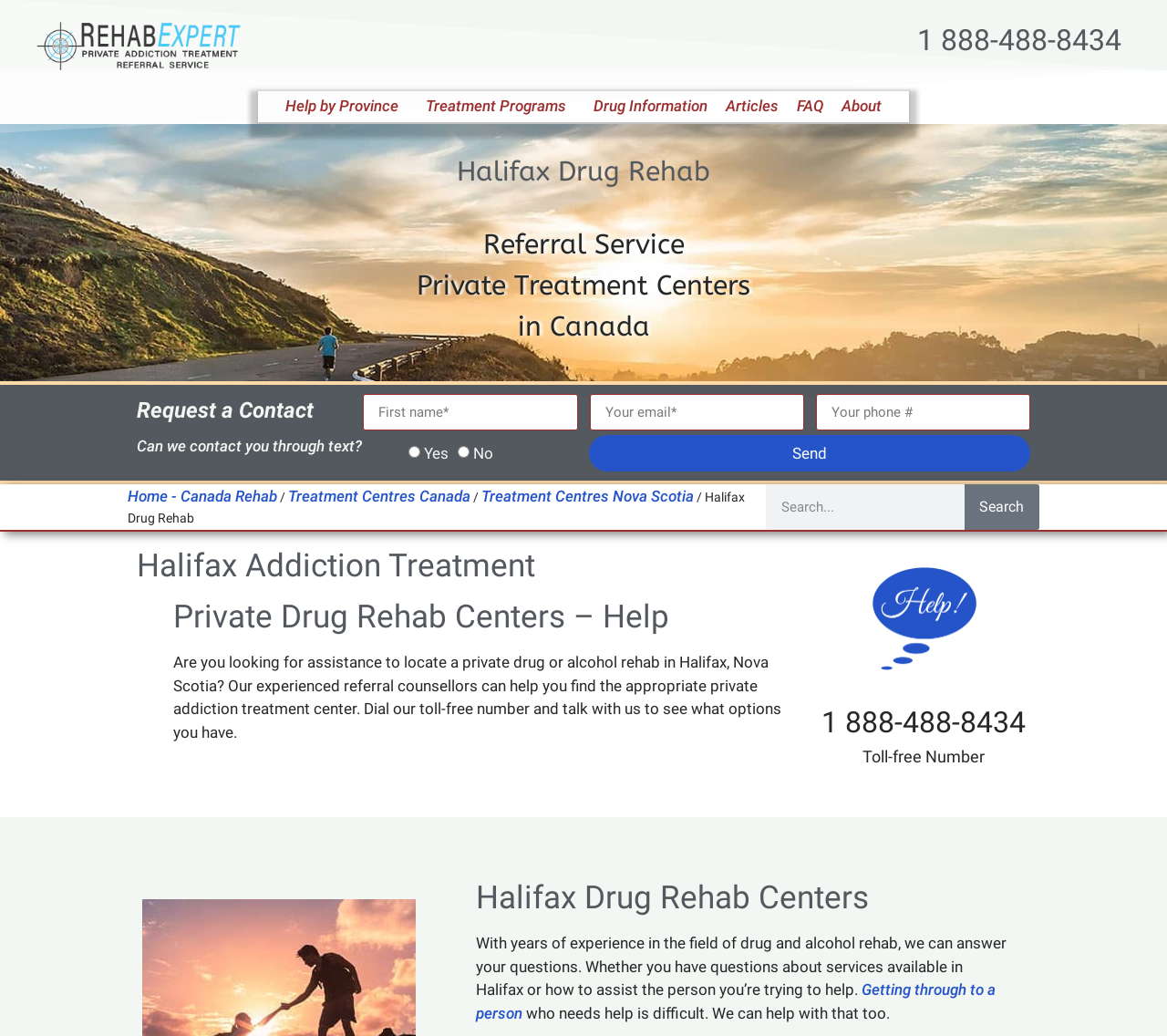Please find the bounding box for the following UI element description. Provide the coordinates in (top-left x, top-left y, bottom-right x, bottom-right y) format, with values between 0 and 1: Home - Canada Rehab

[0.109, 0.47, 0.238, 0.488]